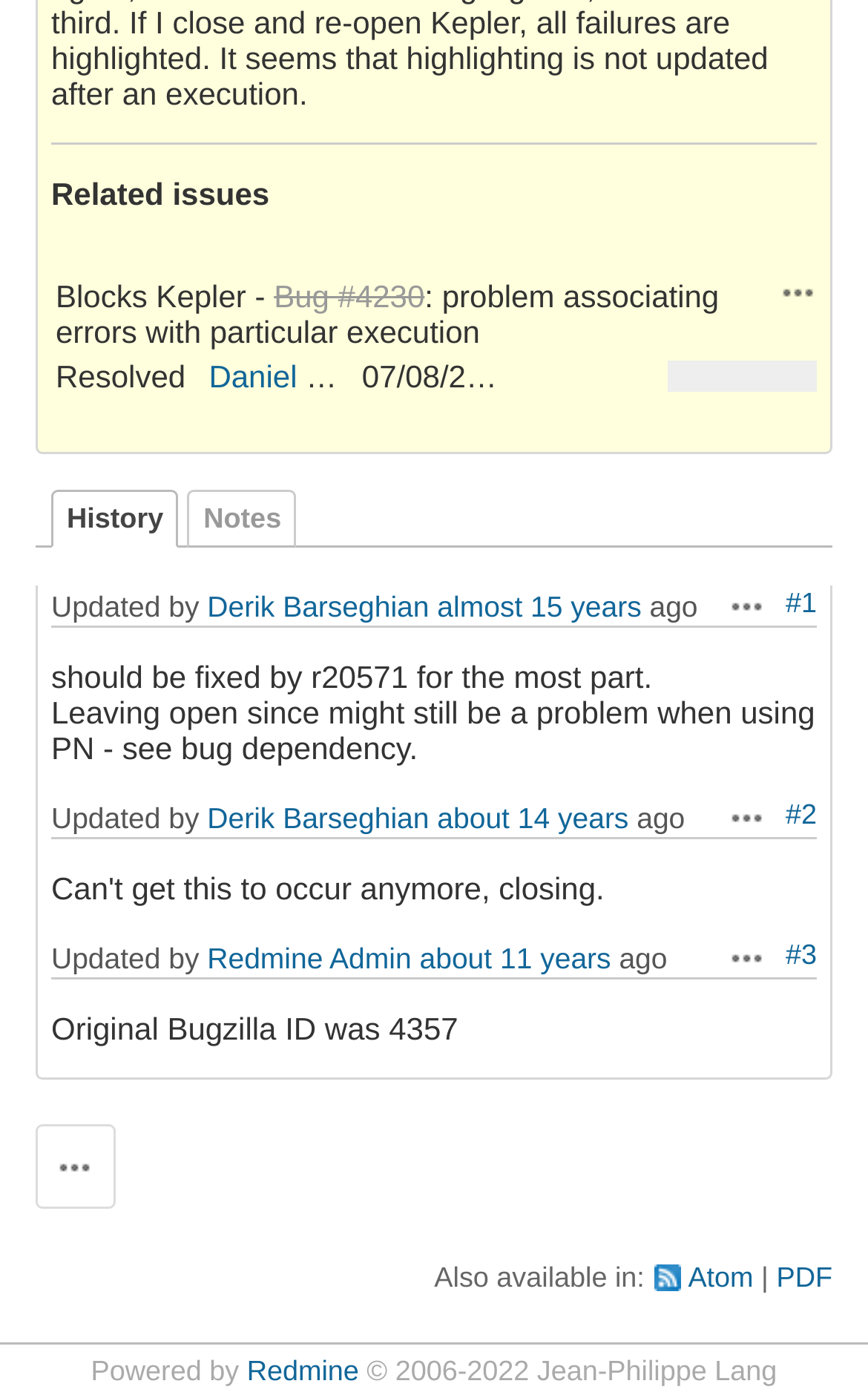Please identify the coordinates of the bounding box that should be clicked to fulfill this instruction: "View notes".

[0.216, 0.35, 0.342, 0.392]